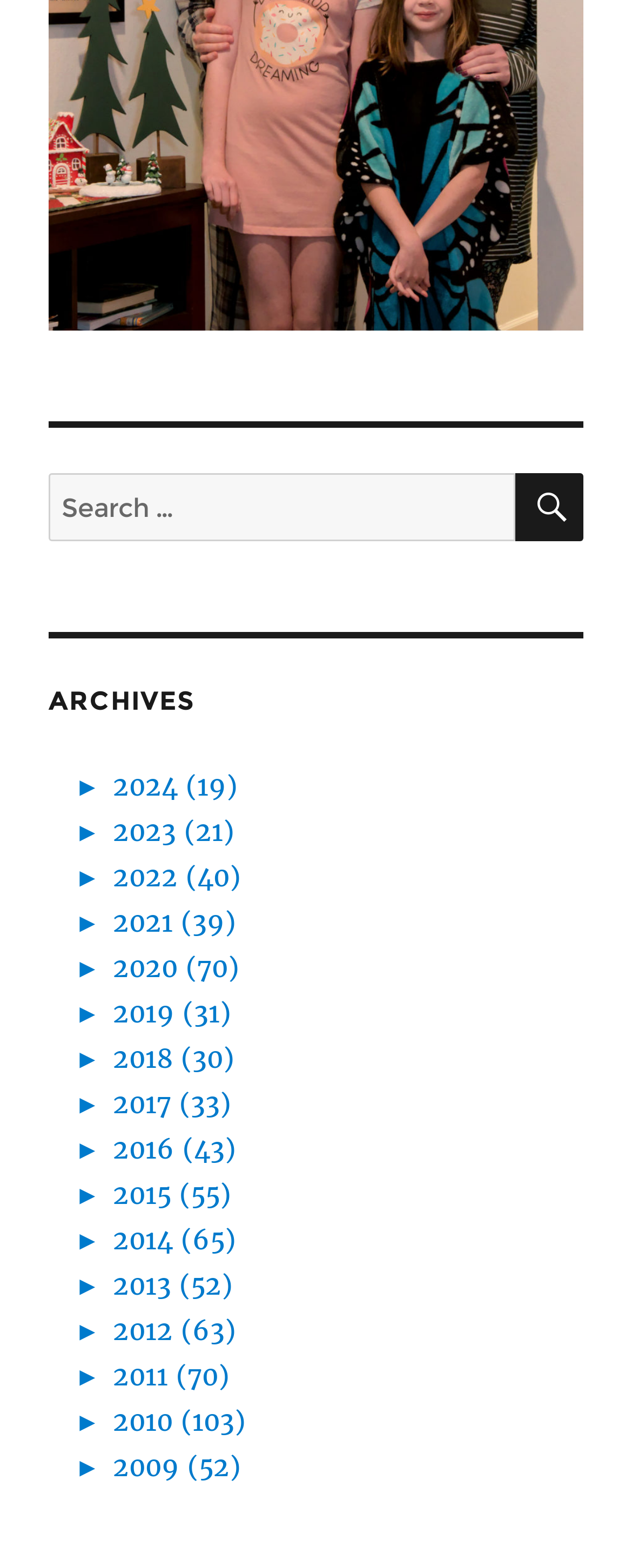Could you specify the bounding box coordinates for the clickable section to complete the following instruction: "Search for something"?

[0.077, 0.302, 0.923, 0.345]